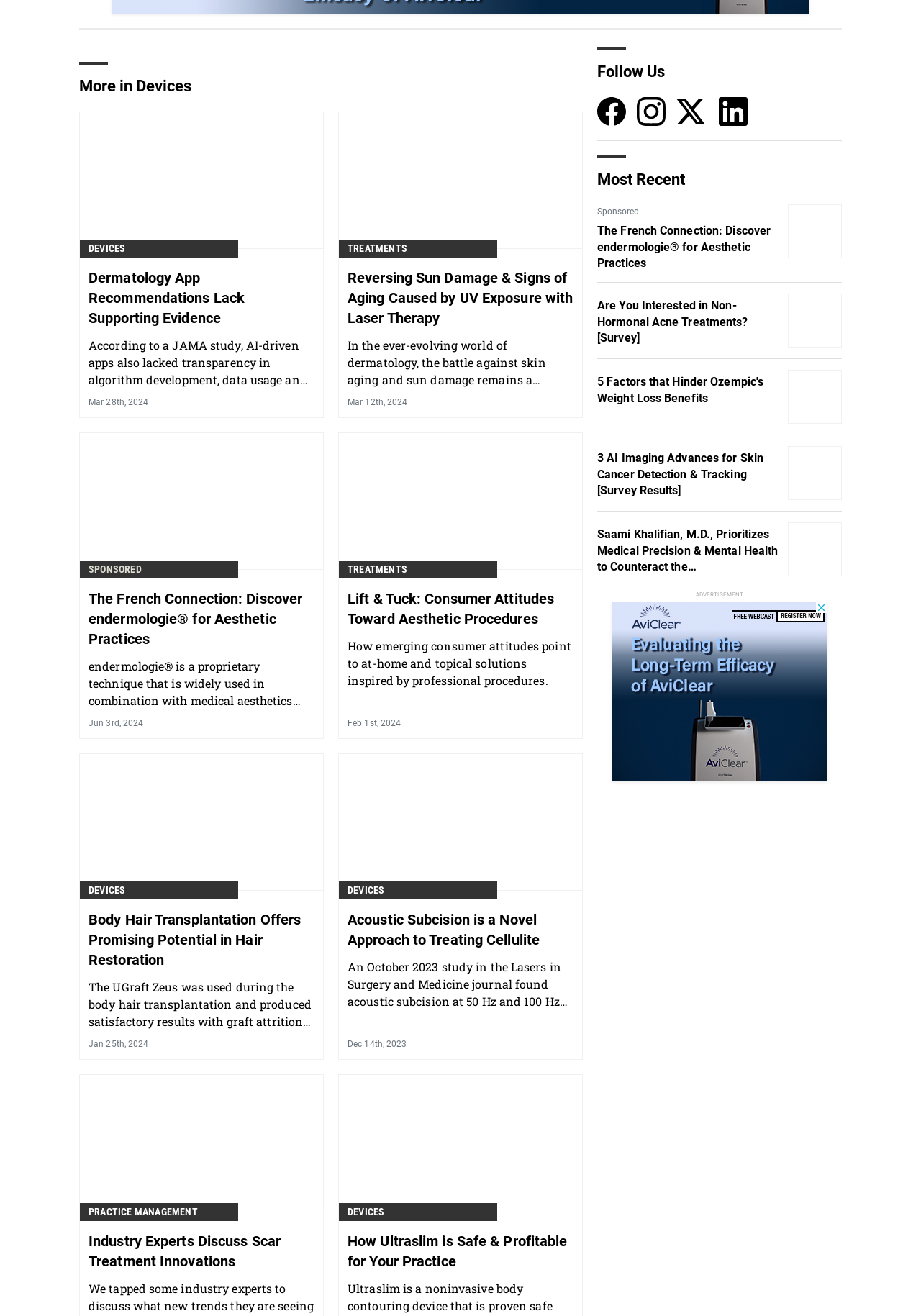Determine the bounding box coordinates of the element that should be clicked to execute the following command: "View 'Body Hair Transplantation Offers Promising Potential in Hair Restoration'".

[0.096, 0.691, 0.341, 0.74]